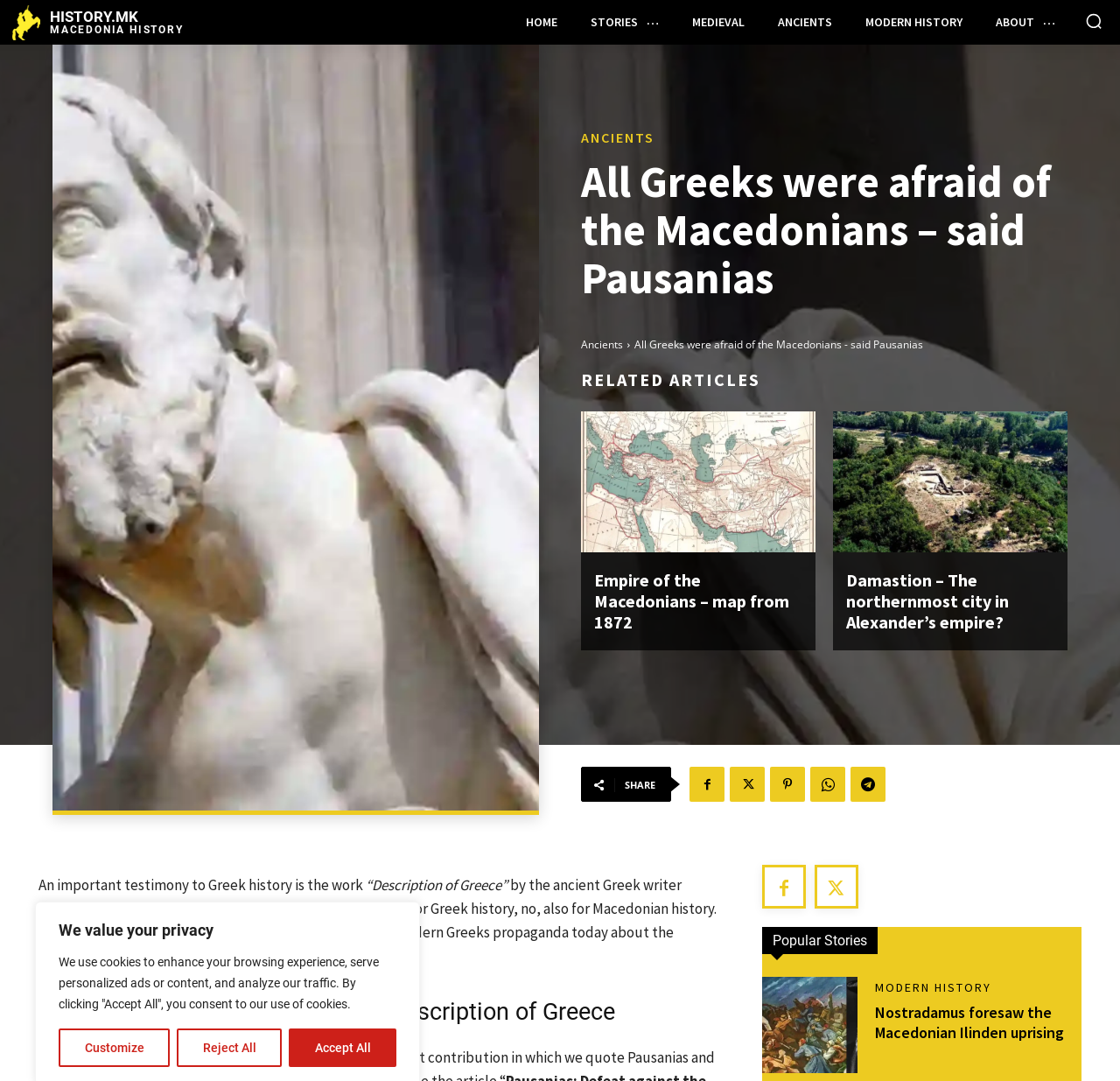Please provide the main heading of the webpage content.

All Greeks were afraid of the Macedonians – said Pausanias